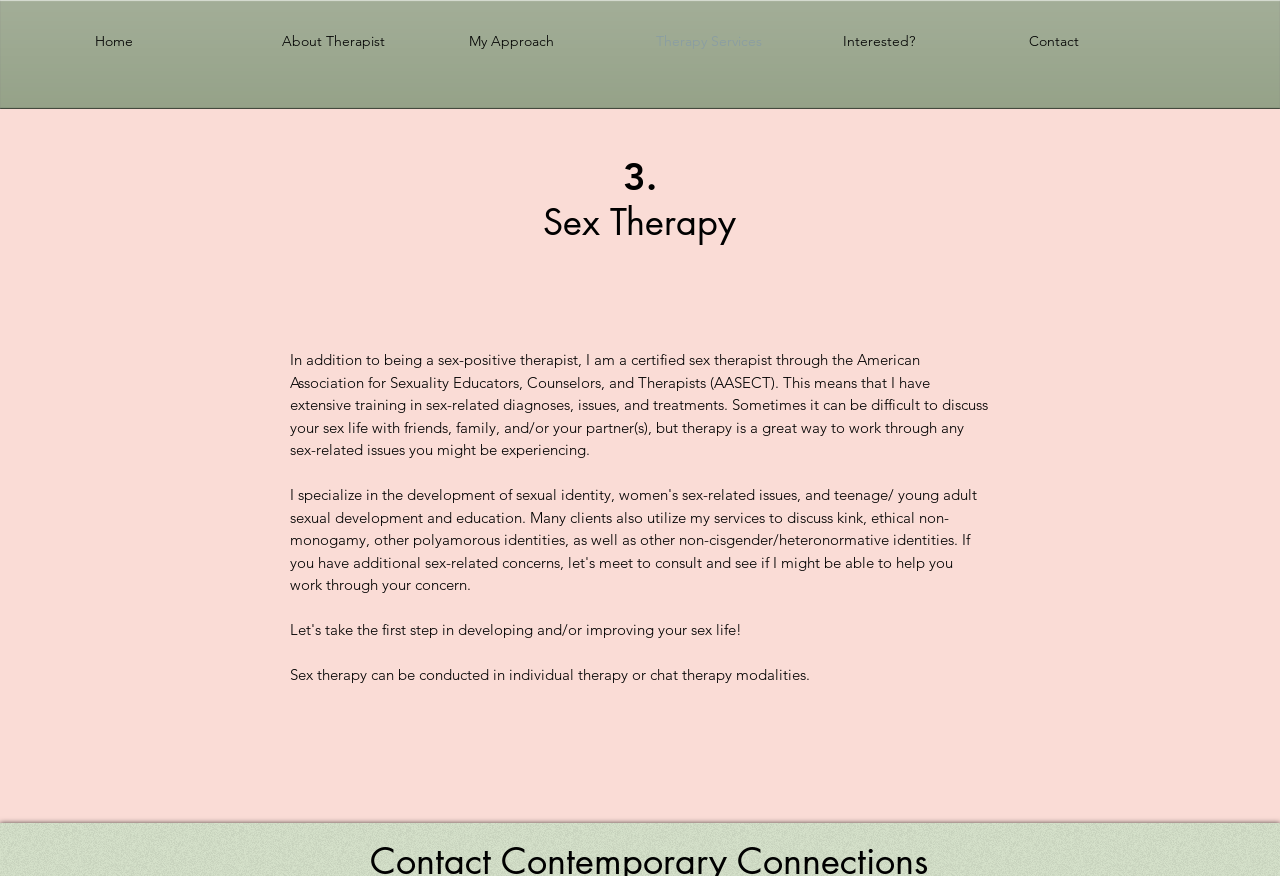What is the purpose of sex therapy?
Using the visual information, answer the question in a single word or phrase.

Work through sex-related issues